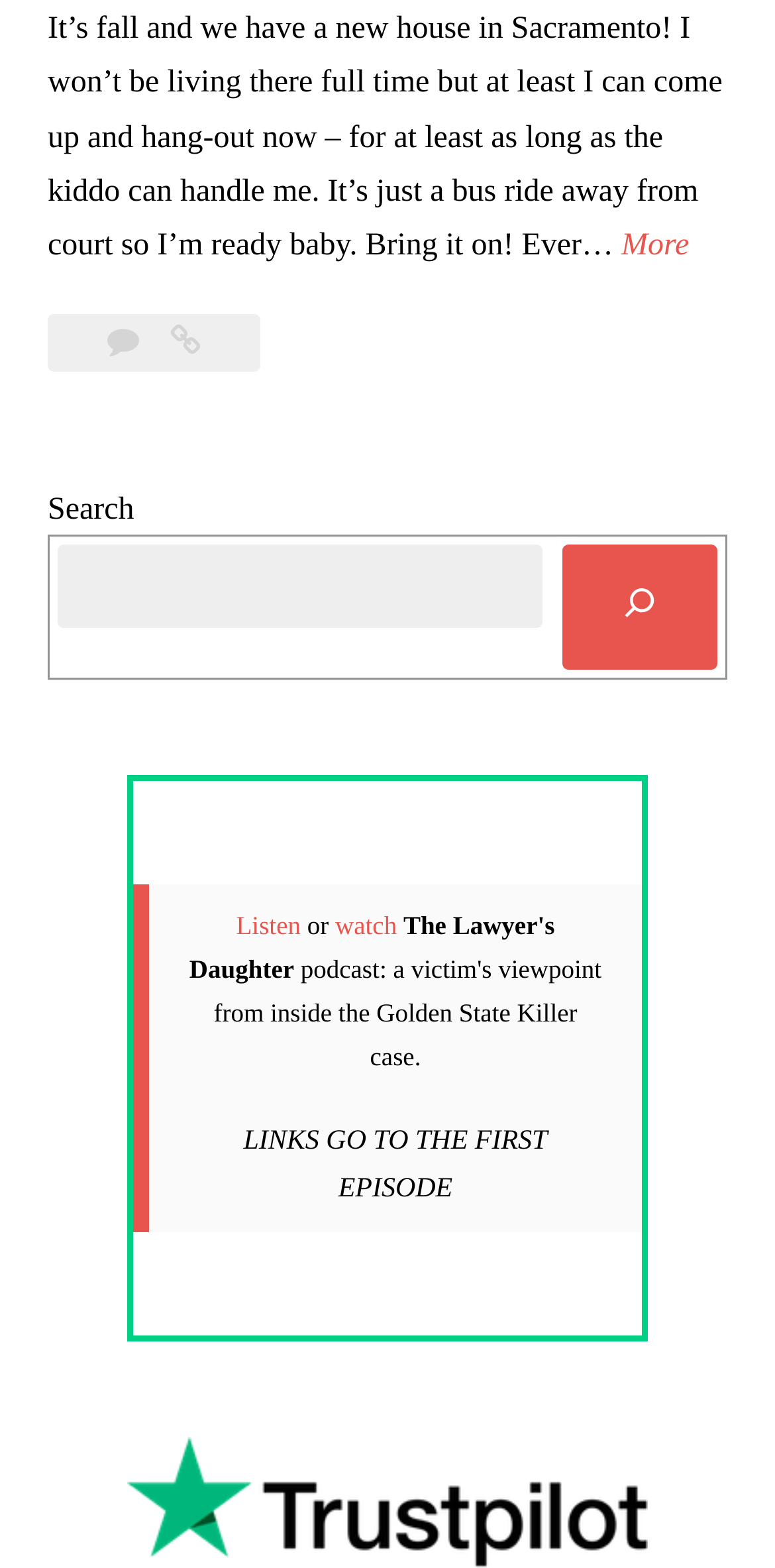Using the image as a reference, answer the following question in as much detail as possible:
What is the author's current living situation?

Based on the StaticText element with the text 'It’s fall and we have a new house in Sacramento! I won’t be living there full time but at least I can come up and hang-out now – for at least as long as the kiddo can handle me.', it can be inferred that the author has a new house in Sacramento but will not be living there full-time.